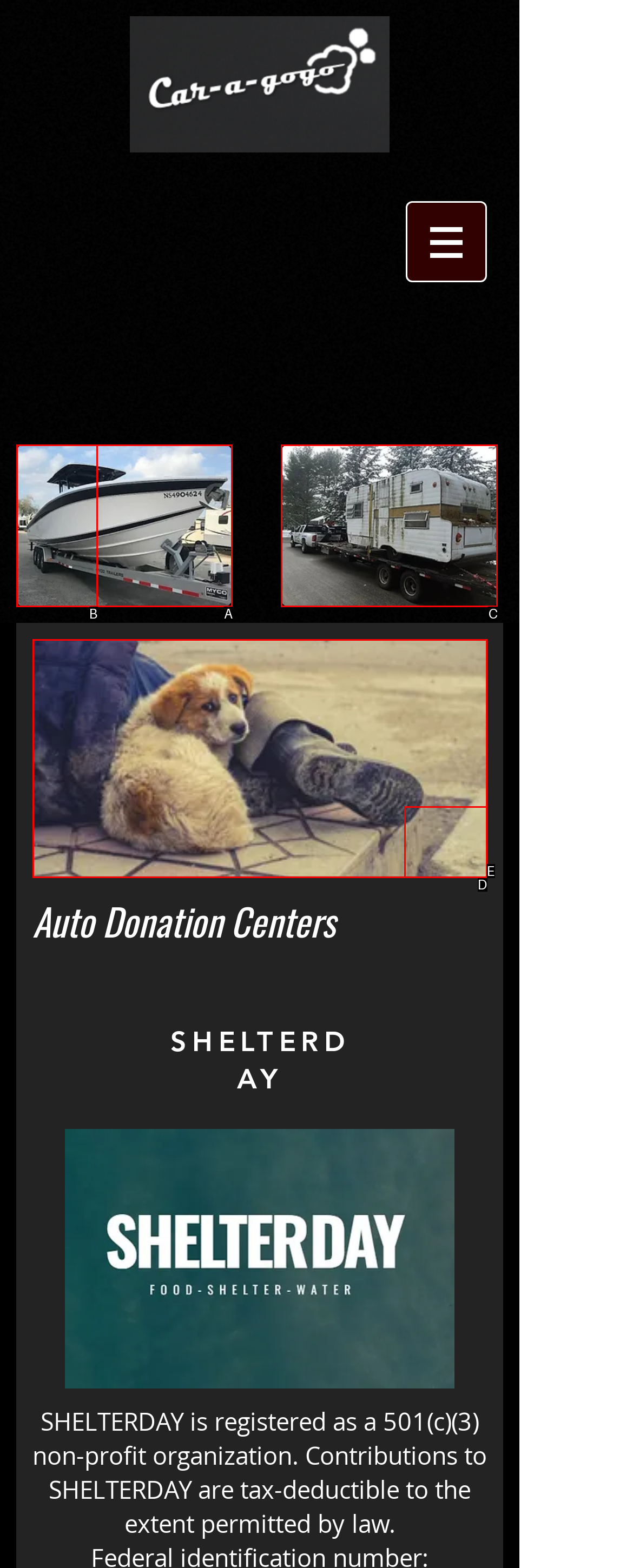Match the description: Wasim Kagzi to one of the options shown. Reply with the letter of the best match.

None